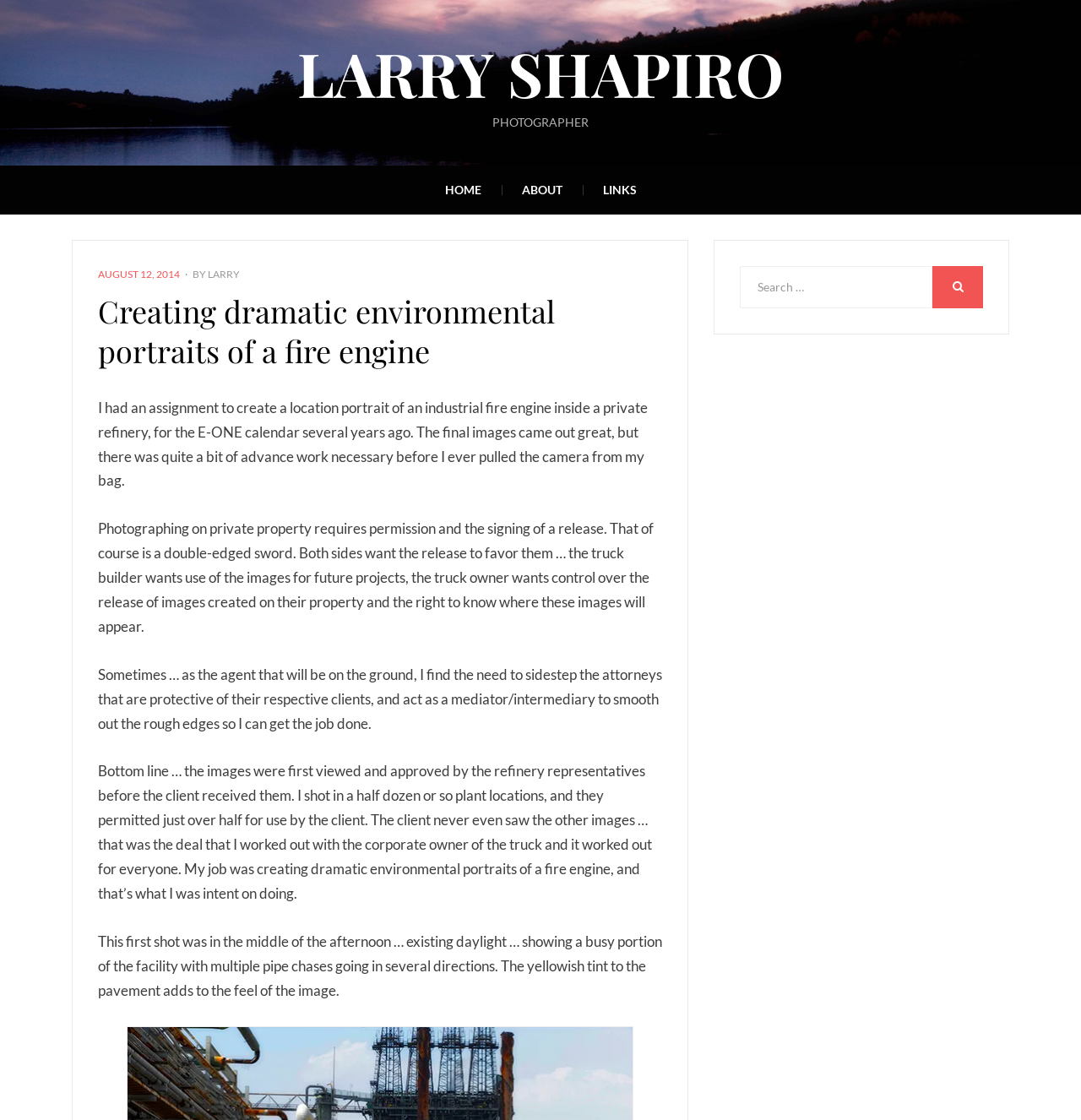Give a complete and precise description of the webpage's appearance.

This webpage is about photographer Larry Shapiro's experience creating dramatic environmental portraits of a fire engine. At the top, there is a heading with the photographer's name, "LARRY SHAPIRO", followed by a smaller heading "PHOTOGRAPHER". Below these headings, there are three links: "HOME", "ABOUT", and "LINKS".

On the left side of the page, there is a section with a heading "Creating dramatic environmental portraits of a fire engine", which is the title of the article. Below this heading, there are four paragraphs of text describing the photographer's experience and challenges in taking the photos, including obtaining permission to shoot on private property and negotiating with clients.

To the right of the article, there is a search box with a button labeled "SEARCH". Above the search box, there is a small section with the date "AUGUST 12, 2014" and the author's name "LARRY".

There are no images on this page, but the text describes the photographer's work in creating dramatic environmental portraits of a fire engine. The overall layout is organized, with clear headings and concise text.